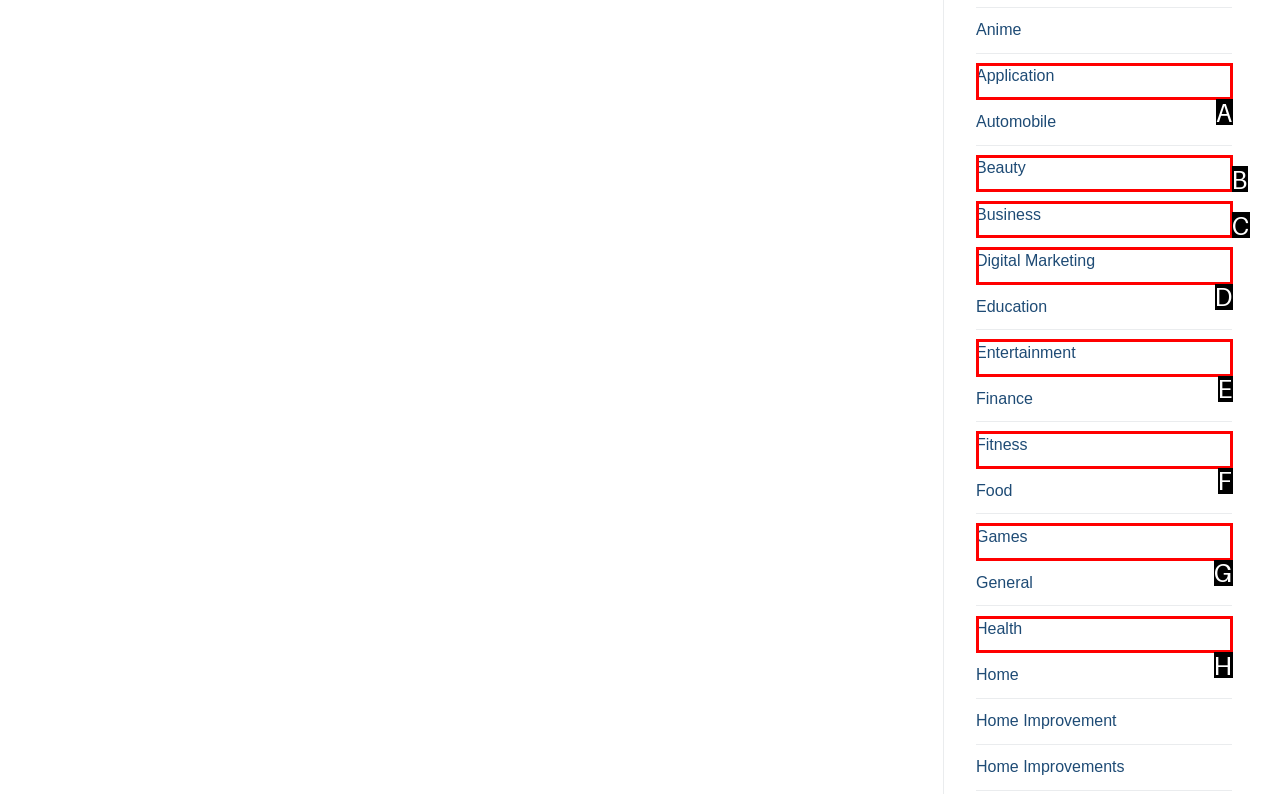From the description: Digital Marketing, select the HTML element that fits best. Reply with the letter of the appropriate option.

D